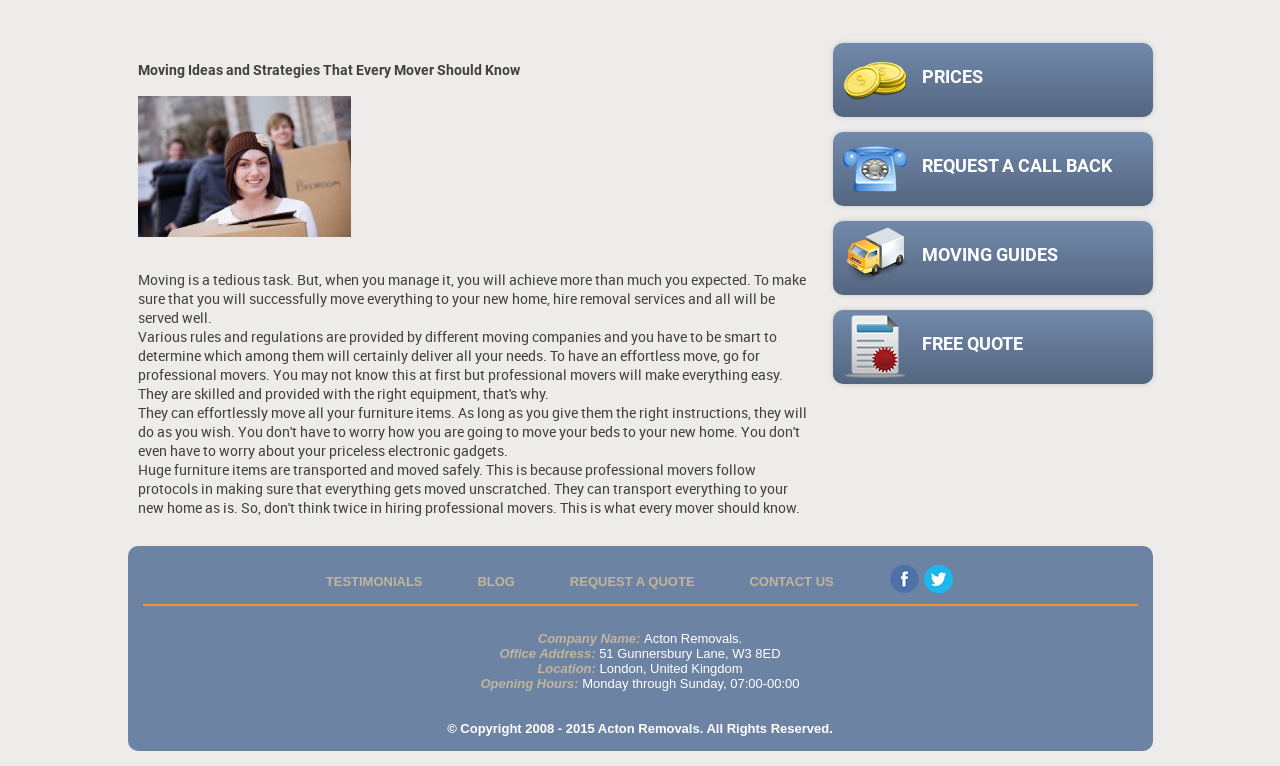Find the bounding box of the UI element described as follows: "Request a Quote".

[0.445, 0.75, 0.543, 0.769]